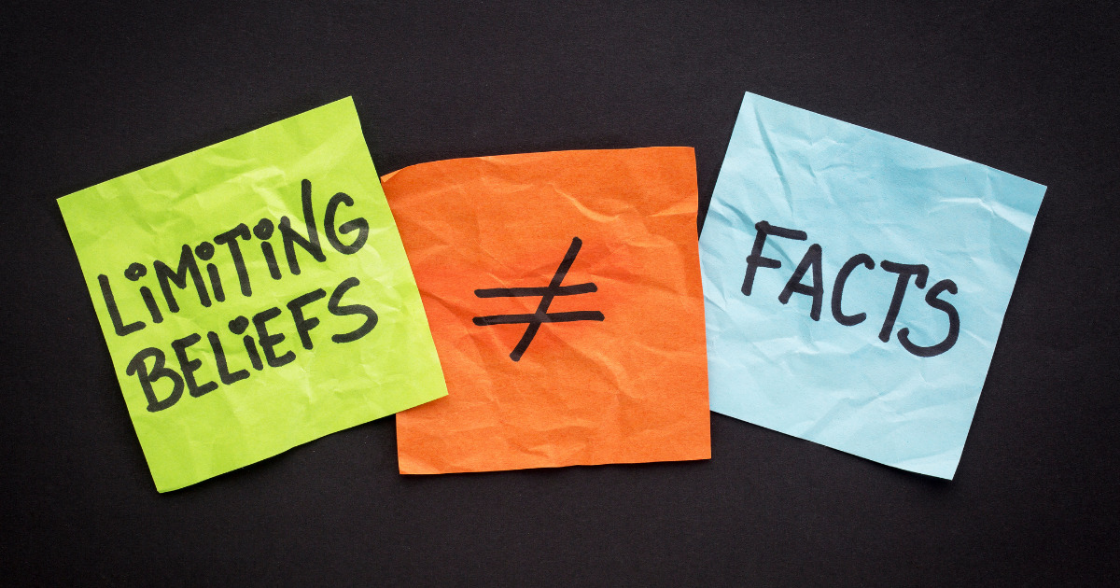Generate an elaborate caption that covers all aspects of the image.

The image features three colorful sticky notes against a dark background, each conveying a powerful message about the distinction between perception and reality. The left note, bright green, boldly states "LIMITING BELIEFS," indicating the self-imposed thoughts that can hinder personal growth. In the center, an orange note juxtaposes these beliefs with the assertion that they are not the same as facts, denoted by the symbol "≠." On the right, a soft blue note succinctly declares "FACTS," emphasizing the importance of grounding oneself in truth rather than subjective limitations. This visual representation aligns with themes of self-awareness and personal development, echoing the transformative journey of recognizing and overcoming limiting beliefs, as discussed in a related narrative about growth through education and introspection.